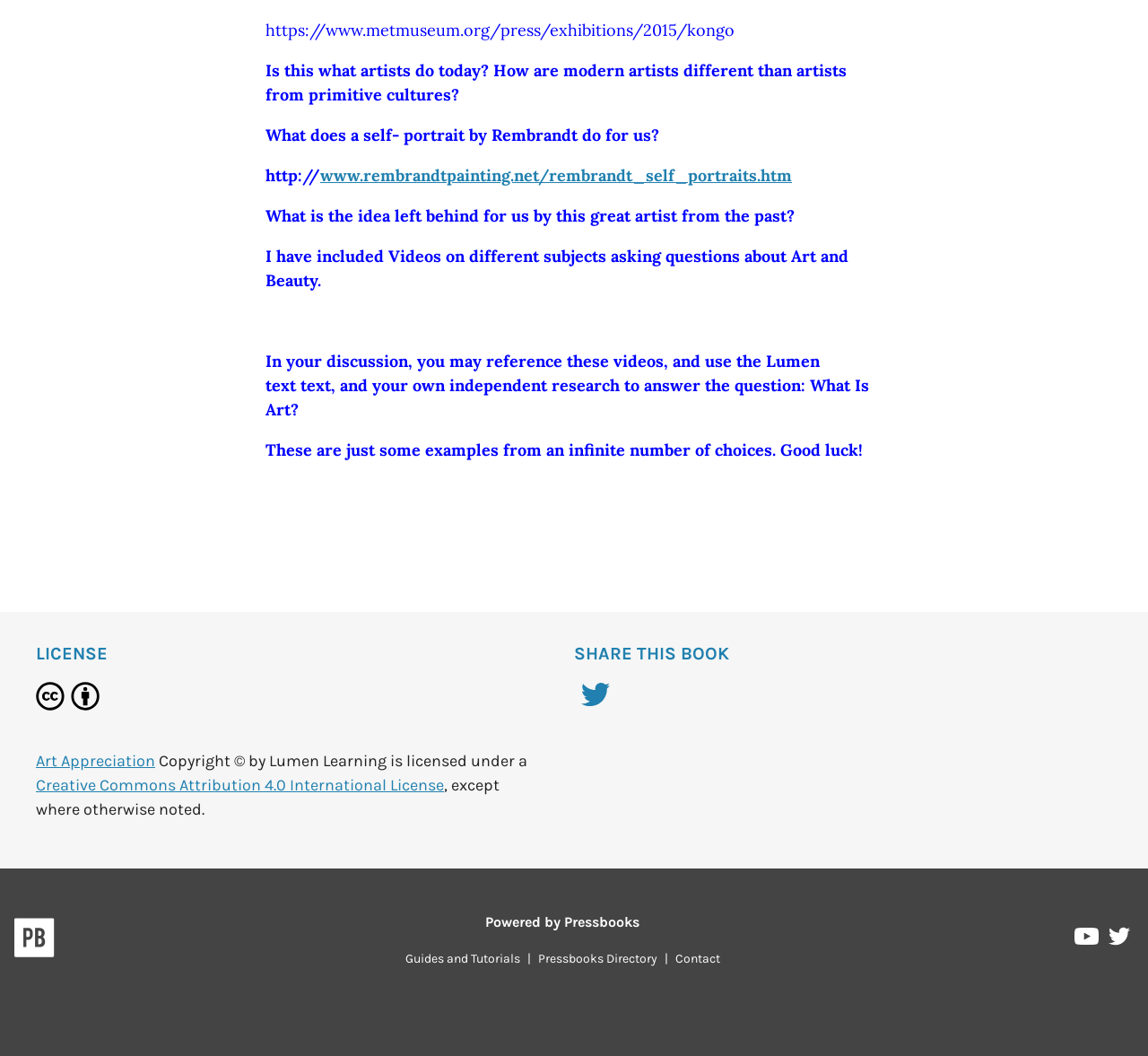Find and specify the bounding box coordinates that correspond to the clickable region for the instruction: "Read about the Creative Commons Attribution 4.0 International License".

[0.031, 0.734, 0.387, 0.753]